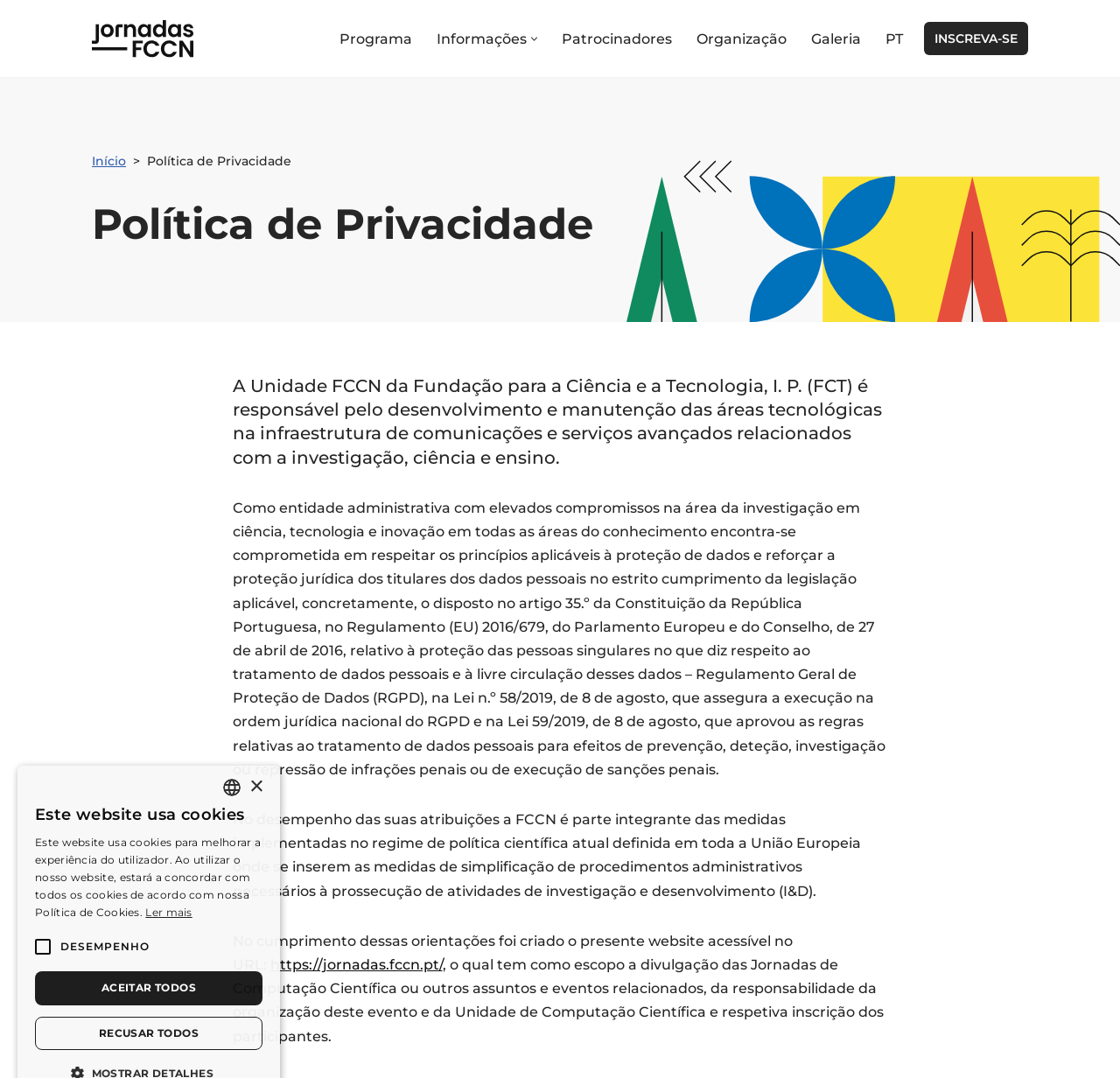Find and indicate the bounding box coordinates of the region you should select to follow the given instruction: "Click the 'INSCREVA-SE' link".

[0.825, 0.02, 0.918, 0.051]